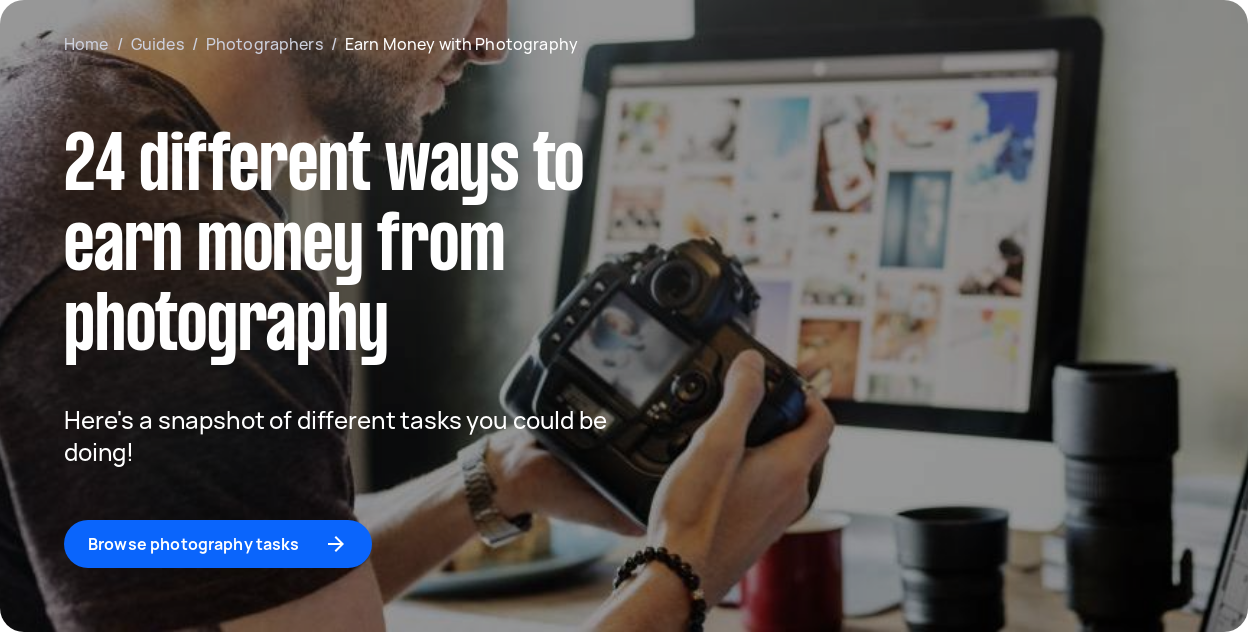How many ways to earn money from photography are mentioned in the heading?
From the image, respond with a single word or phrase.

24